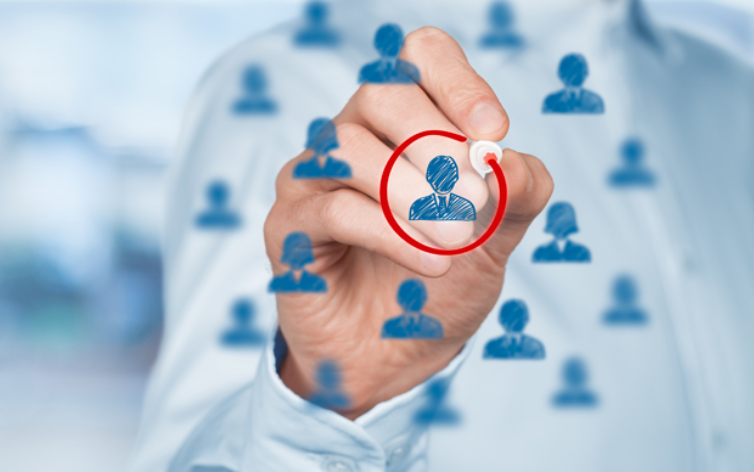What surrounds the highlighted figure?
Give a comprehensive and detailed explanation for the question.

The highlighted figure in the image is surrounded by a red circular emphasis, which visually represents the focus on a specific demographic or consumer segment. This emphasis is used to draw attention to the targeted audience in the context of niche marketing strategies.